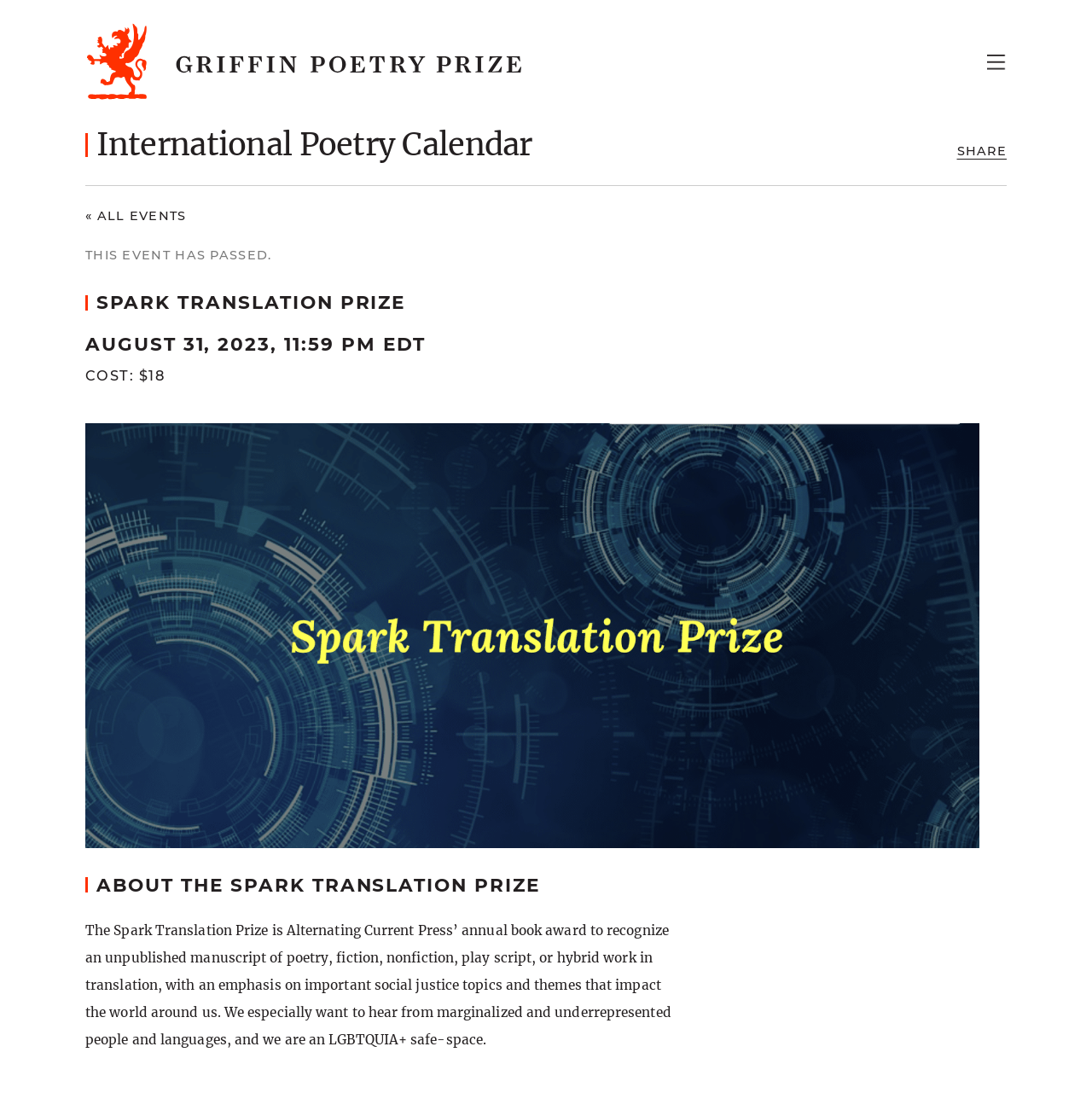Find the bounding box coordinates for the HTML element specified by: "parent_node: Search for: name="s" placeholder="Search…"".

[0.69, 0.044, 0.901, 0.074]